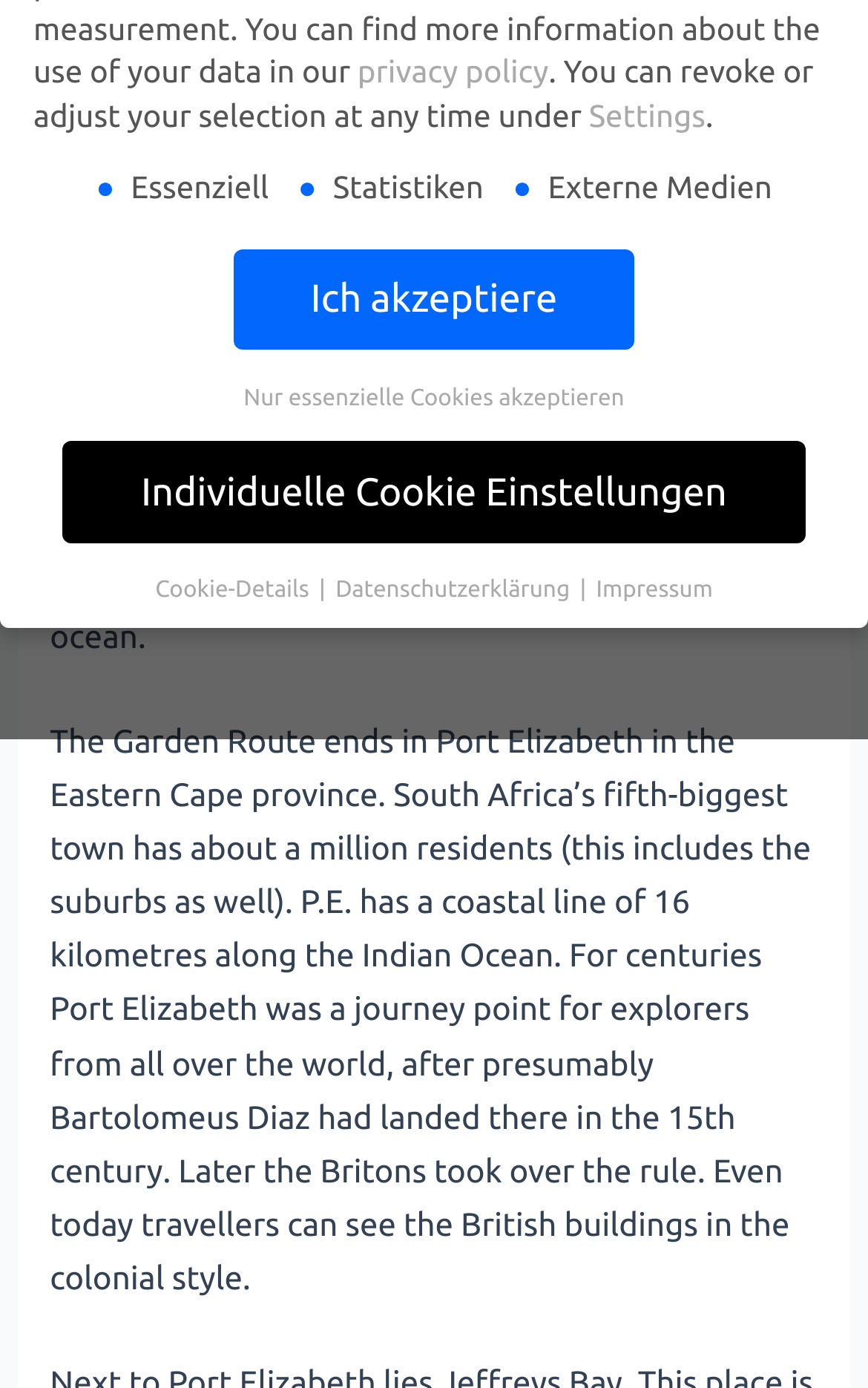Find the bounding box coordinates for the UI element whose description is: "Nur essenzielle Cookies akzeptieren". The coordinates should be four float numbers between 0 and 1, in the format [left, top, right, bottom].

[0.281, 0.275, 0.719, 0.295]